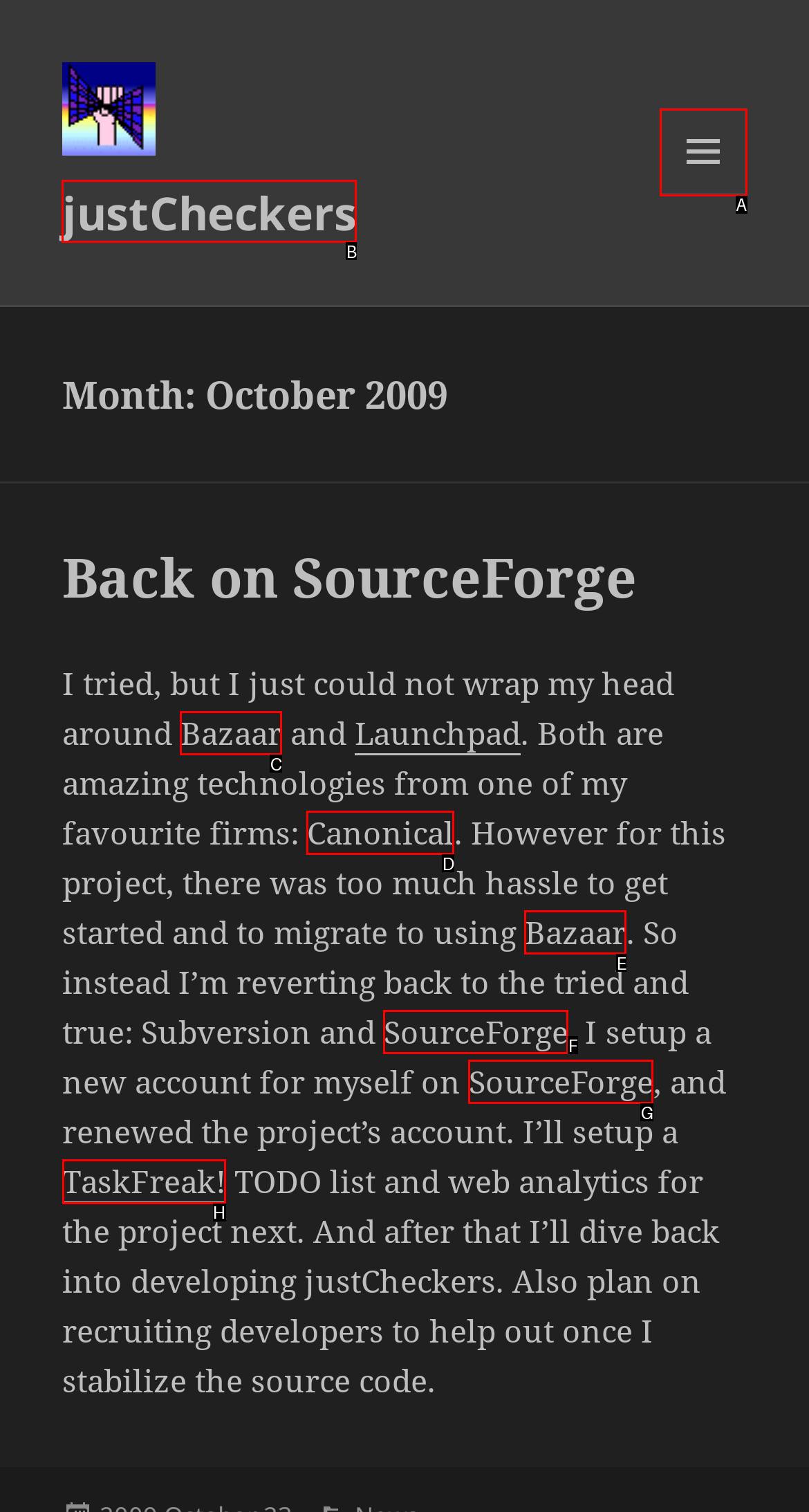Decide which letter you need to select to fulfill the task: open the TaskFreak! page
Answer with the letter that matches the correct option directly.

H